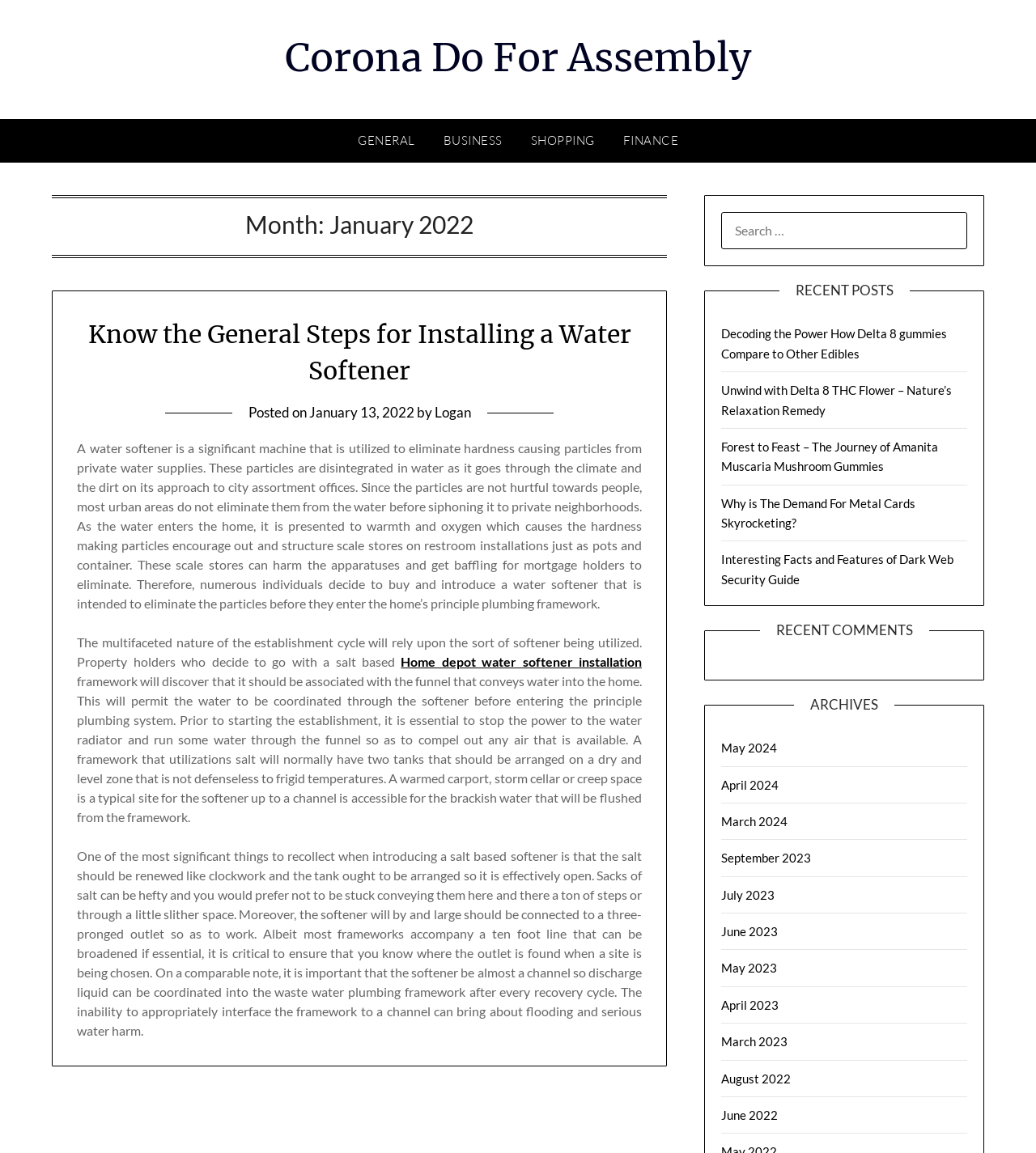What is the main topic of the webpage?
From the screenshot, supply a one-word or short-phrase answer.

Water softener installation